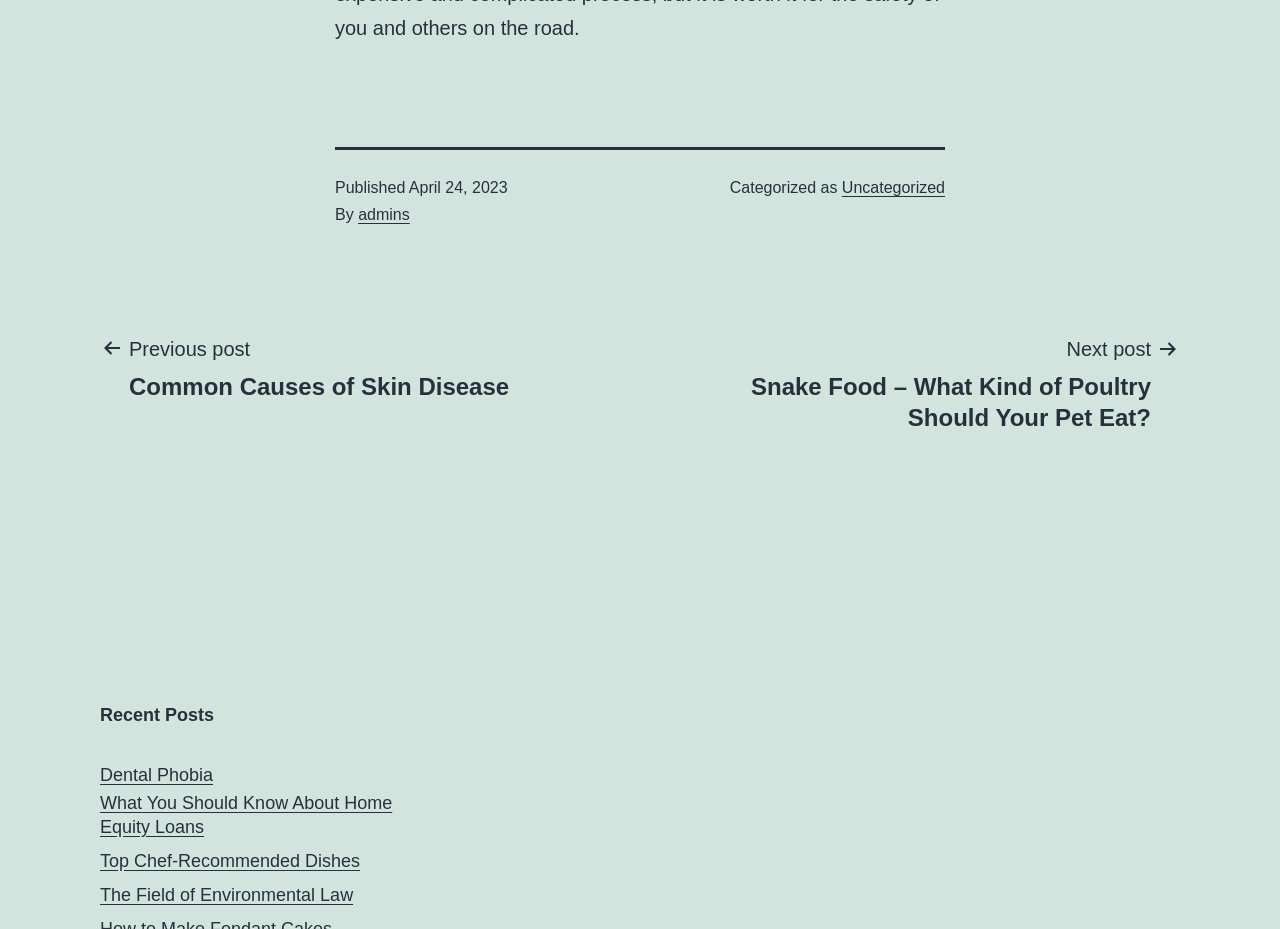What is the date of the published post?
Please answer the question as detailed as possible based on the image.

I found the date of the published post by looking at the footer section, where it says 'Published' followed by the date 'April 24, 2023'.